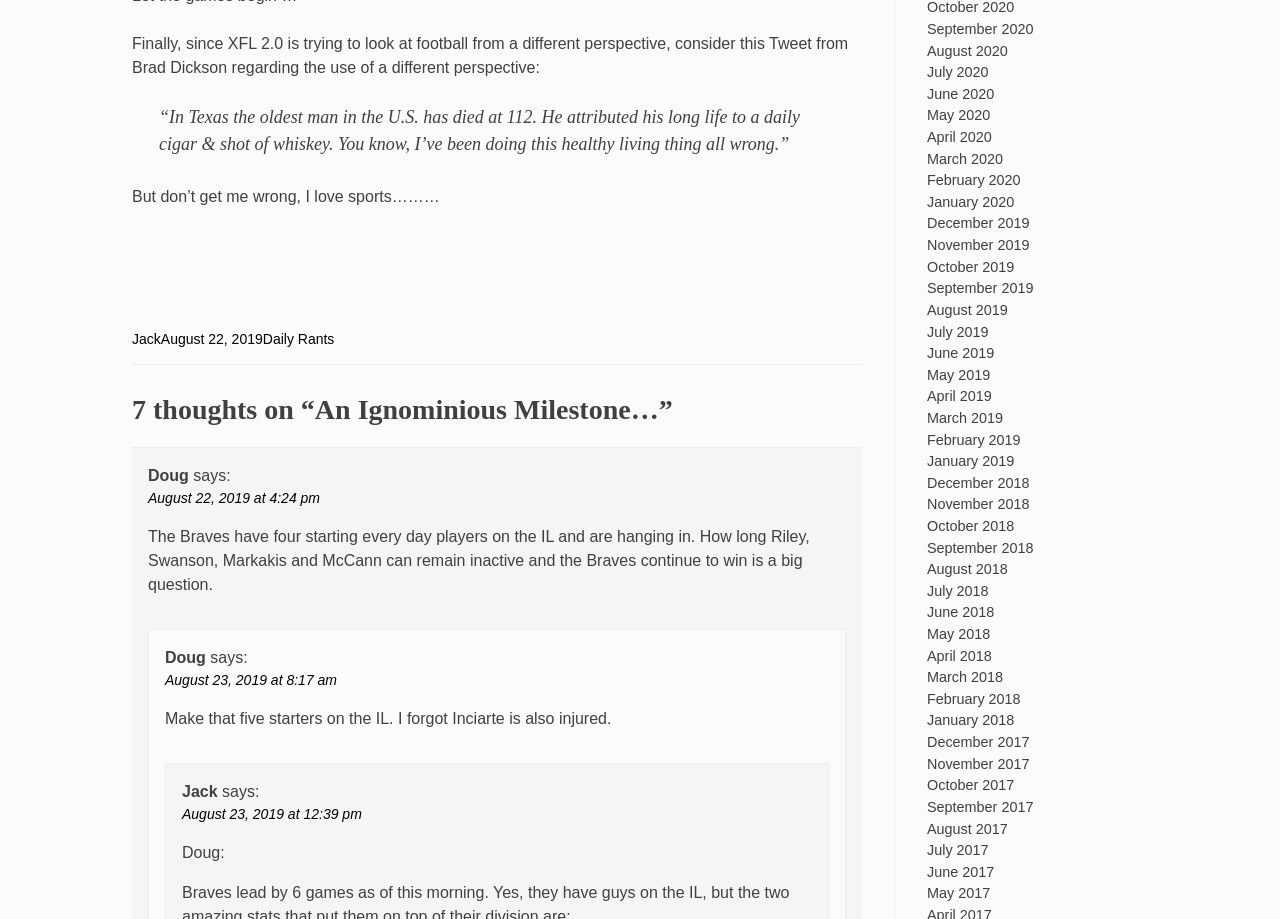Specify the bounding box coordinates of the element's area that should be clicked to execute the given instruction: "Click on the 'August 22, 2019' link". The coordinates should be four float numbers between 0 and 1, i.e., [left, top, right, bottom].

[0.126, 0.36, 0.205, 0.378]